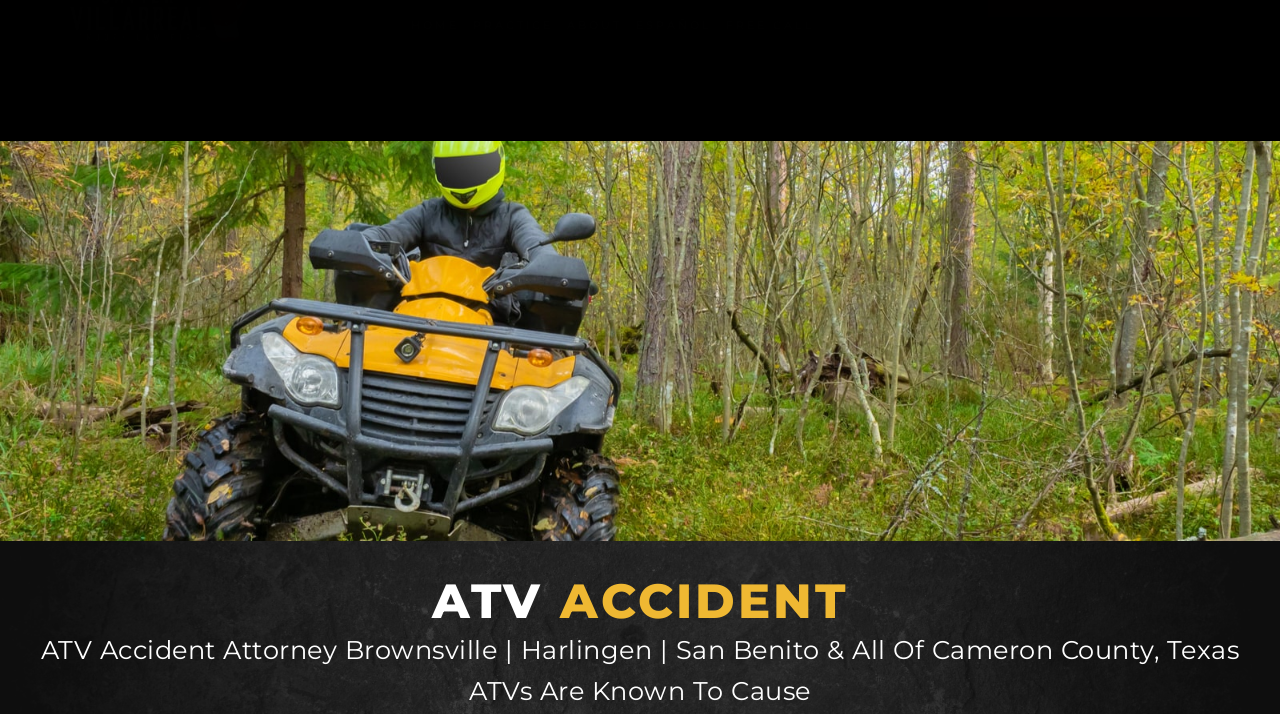Respond to the question below with a single word or phrase:
What type of accident is the webpage about?

ATV accident